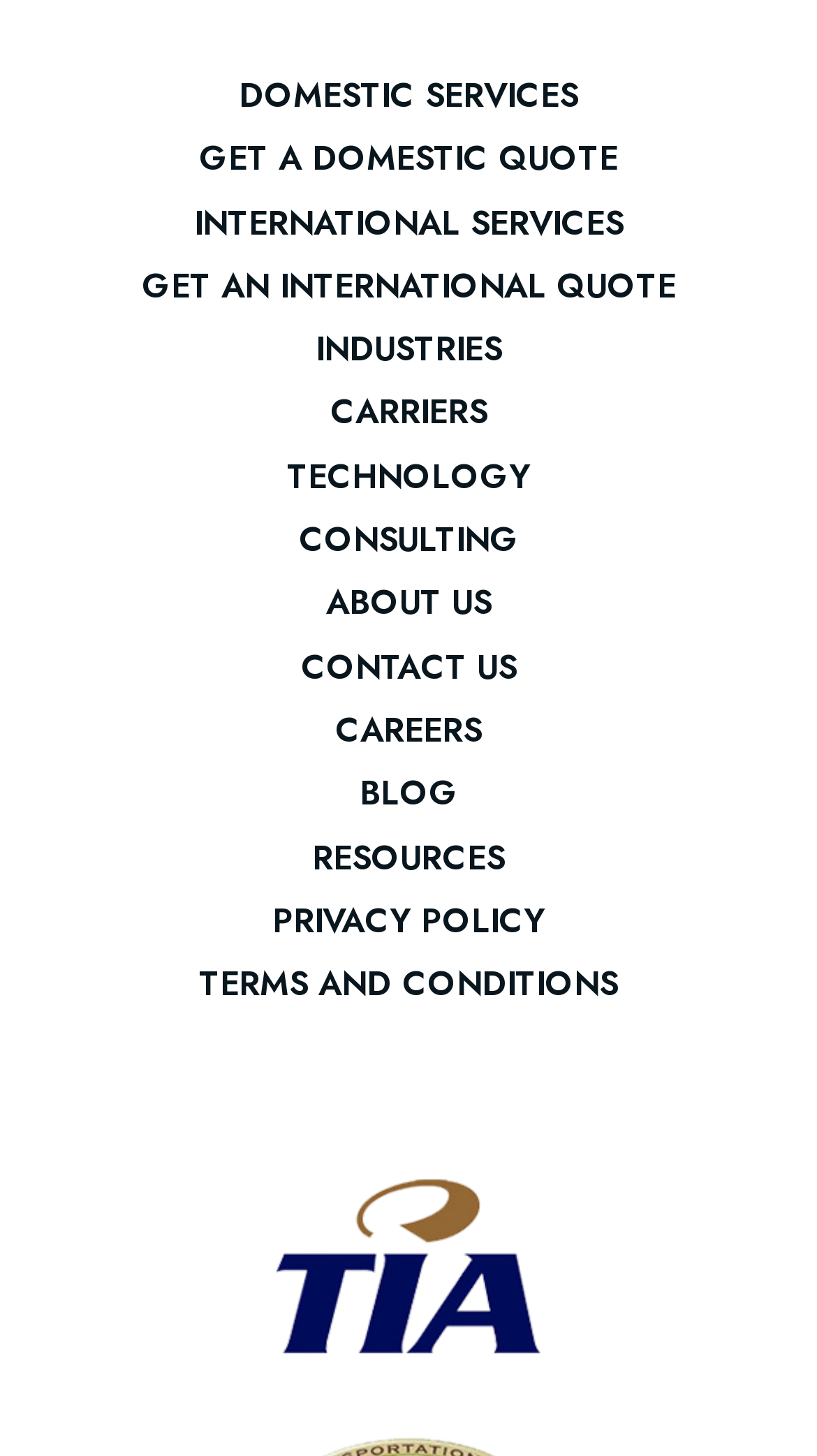Based on the image, give a detailed response to the question: What is the last link in the footer section?

By analyzing the bounding box coordinates, I determined the vertical positions of the links. The link with the largest y2 coordinate is 'TERMS AND CONDITIONS', which is located at the bottom of the footer section.